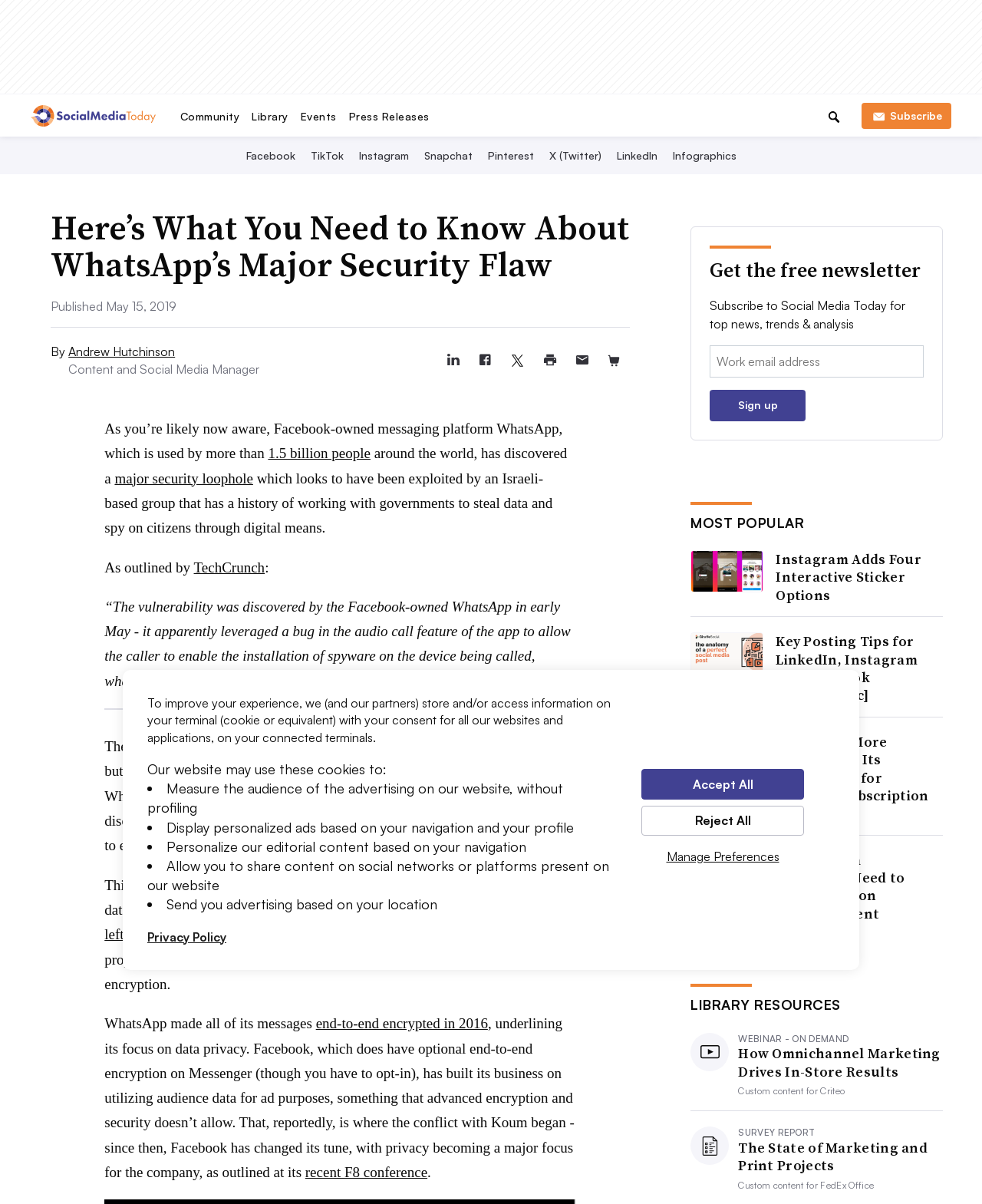Find the bounding box coordinates corresponding to the UI element with the description: "Facebook". The coordinates should be formatted as [left, top, right, bottom], with values as floats between 0 and 1.

[0.247, 0.124, 0.304, 0.135]